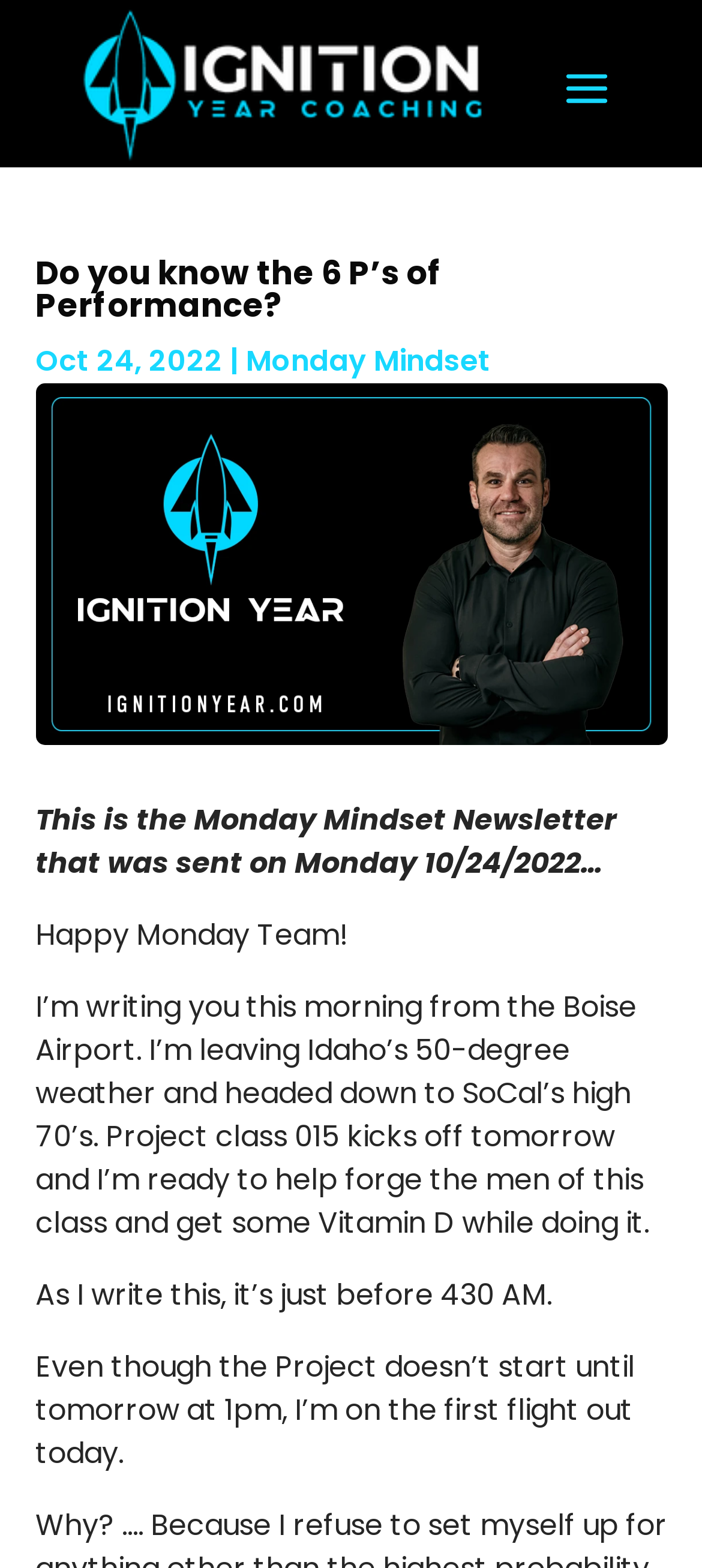Find the coordinates for the bounding box of the element with this description: "alt="Ignition Year Coaching"".

[0.1, 0.0, 0.697, 0.107]